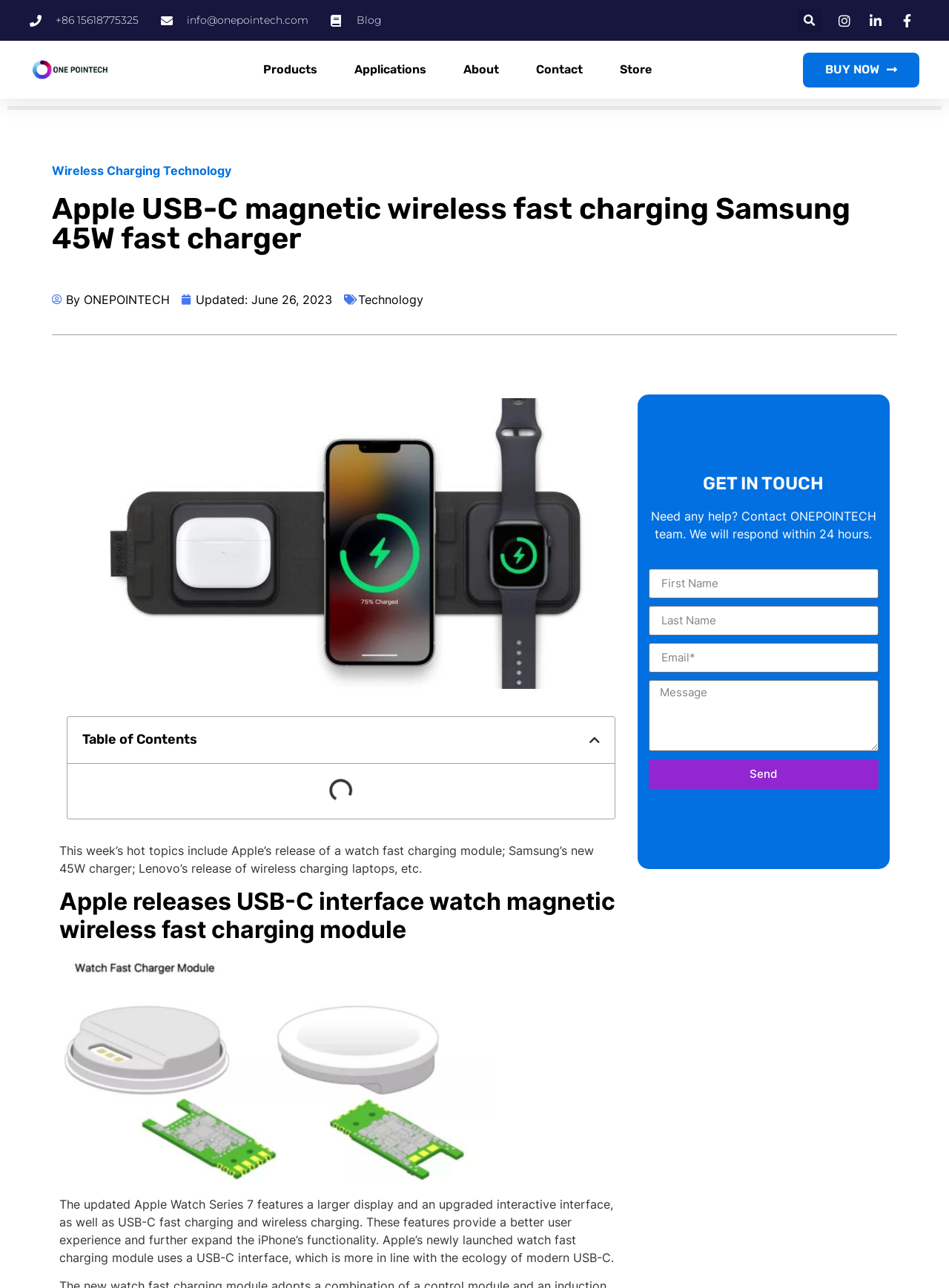Please identify the bounding box coordinates of the clickable area that will allow you to execute the instruction: "Visit the blog".

[0.348, 0.01, 0.402, 0.022]